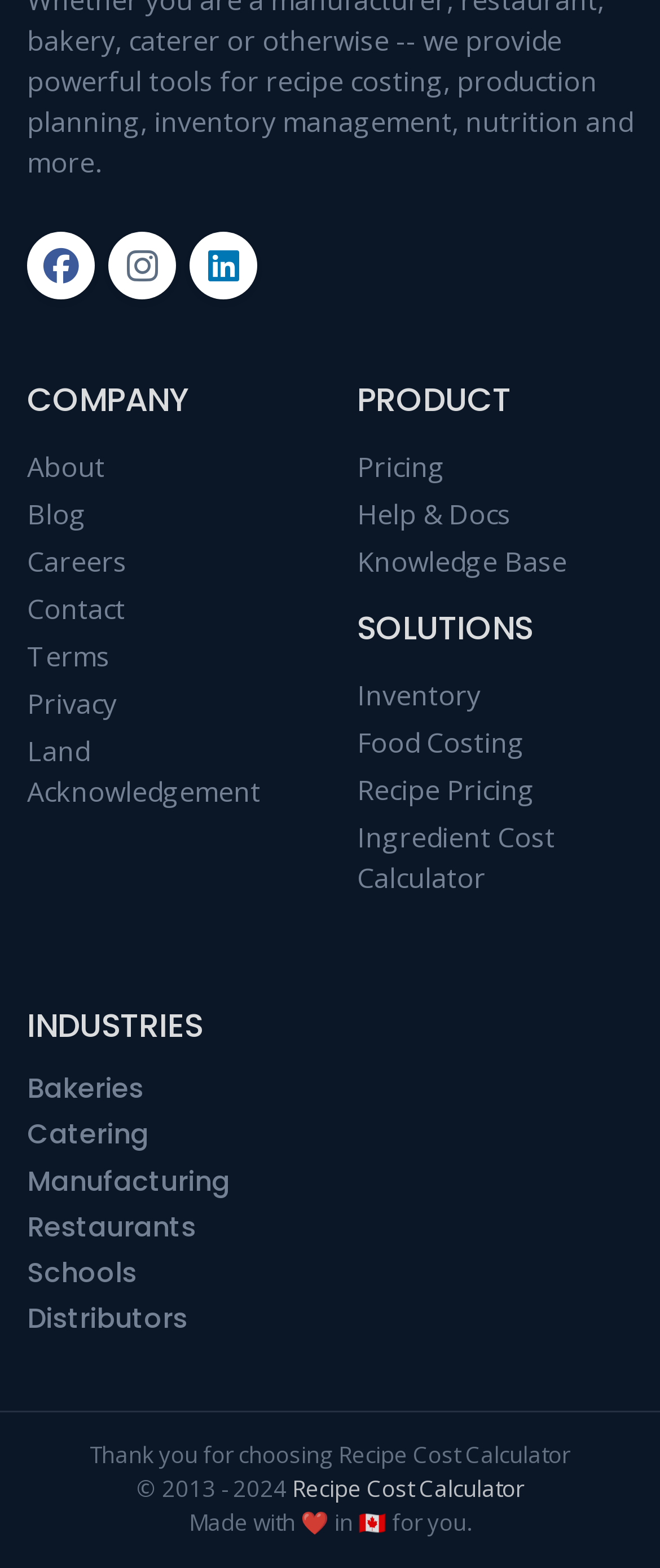Determine the bounding box coordinates of the clickable area required to perform the following instruction: "Learn about Bakeries". The coordinates should be represented as four float numbers between 0 and 1: [left, top, right, bottom].

[0.041, 0.682, 0.218, 0.707]